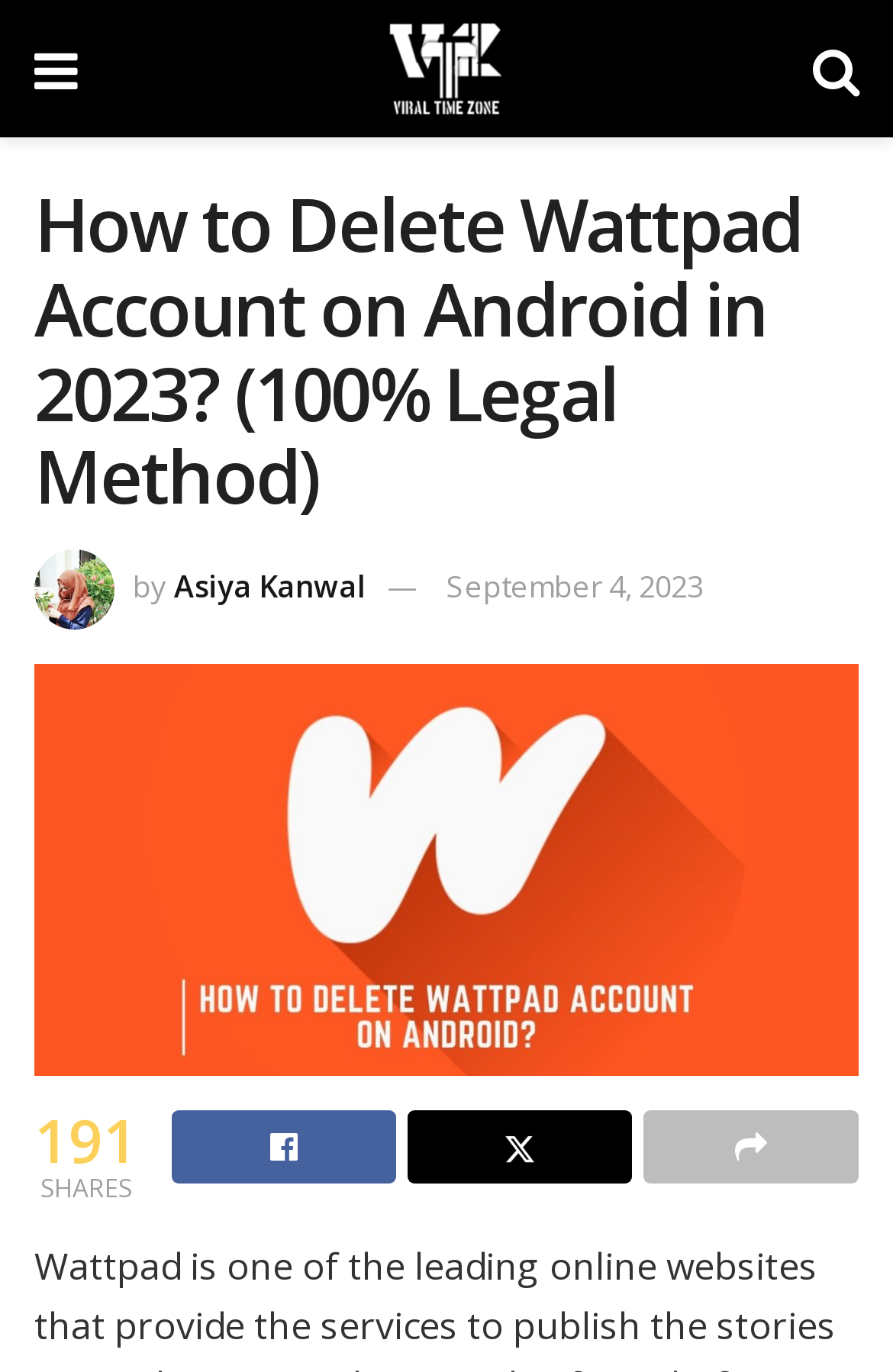Create a detailed description of the webpage's content and layout.

The webpage is about a guide on how to delete a Wattpad account on Android, with a focus on keeping personal information safe and secure. 

At the top left, there is a link with a Facebook icon, and next to it, a link to the website "Viral Time Zone" with an accompanying image of the website's logo. On the top right, there is a link with a search icon.

Below these links, the main title of the webpage "How to Delete Wattpad Account on Android in 2023? (100% Legal Method)" is prominently displayed as a heading. 

To the right of the title, there is an image of the author, Asiya Kanwal, along with the text "by" and a link to the author's name. The date "September 4, 2023" is also displayed next to the author's information.

Below the title, there is a link to the main topic "How to Delete Wattpad Account on Android" with an accompanying image. 

At the bottom of the page, there are some statistics, including the number "191" and the label "SHARES". There are also three social media links, represented by icons, allowing users to share the content.